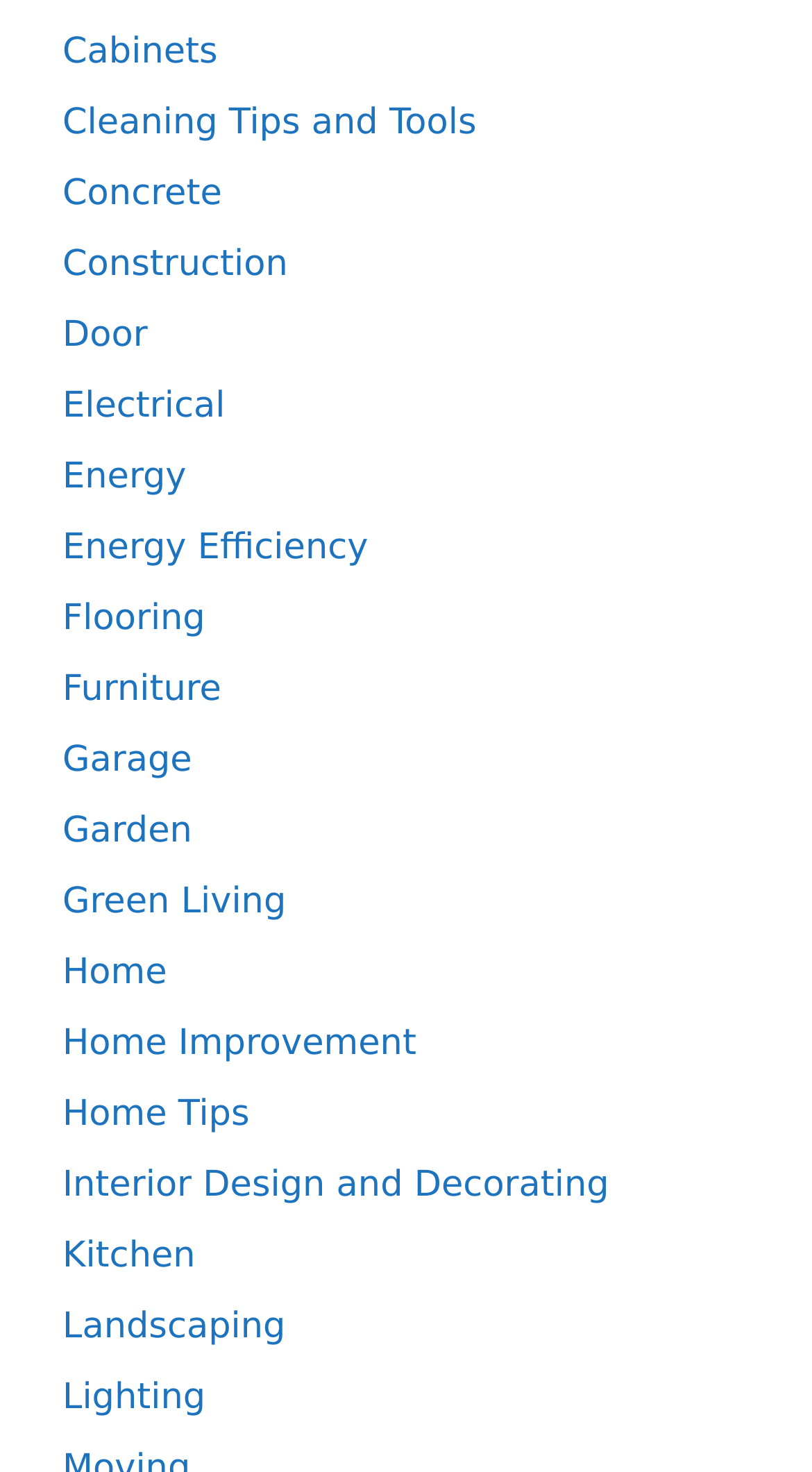Pinpoint the bounding box coordinates for the area that should be clicked to perform the following instruction: "Learn about Energy Efficiency".

[0.077, 0.358, 0.453, 0.386]